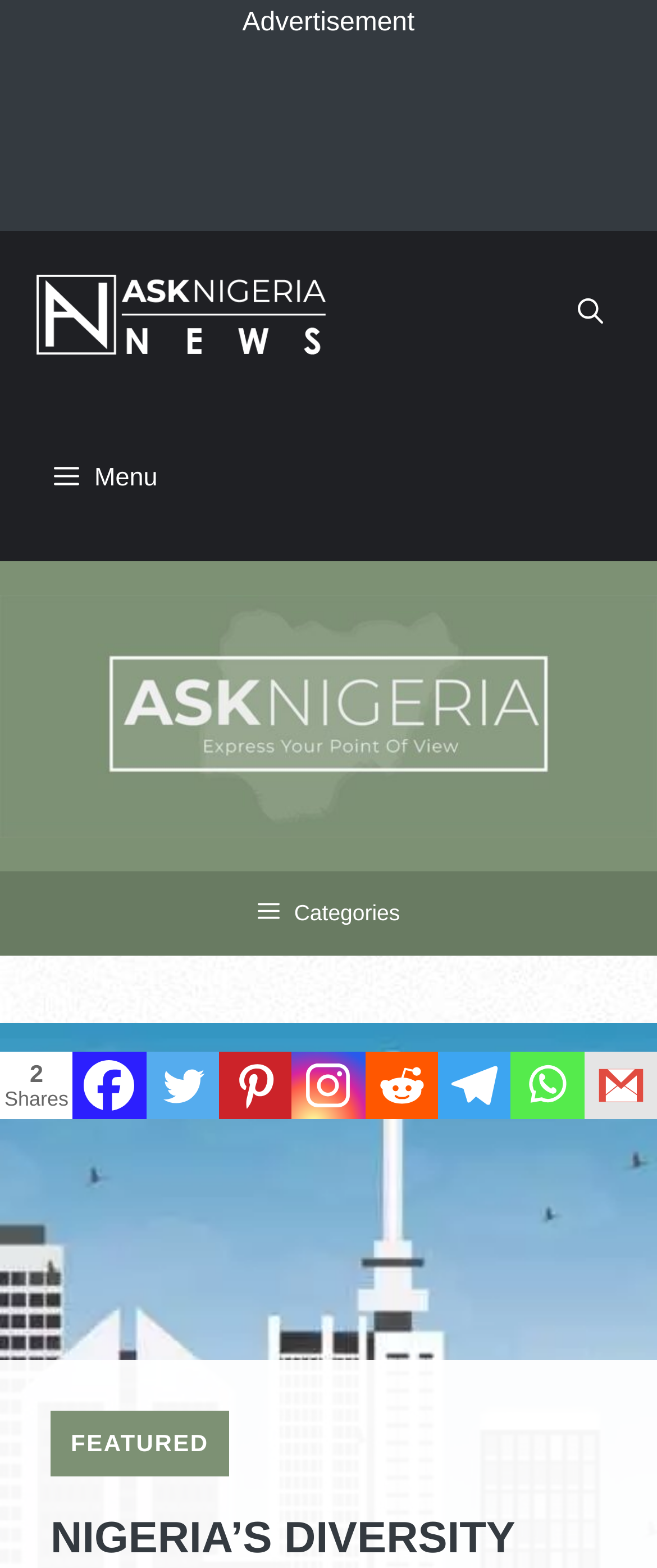Please locate the bounding box coordinates of the element that needs to be clicked to achieve the following instruction: "Visit 'Ask Nigeria'". The coordinates should be four float numbers between 0 and 1, i.e., [left, top, right, bottom].

[0.026, 0.157, 0.513, 0.243]